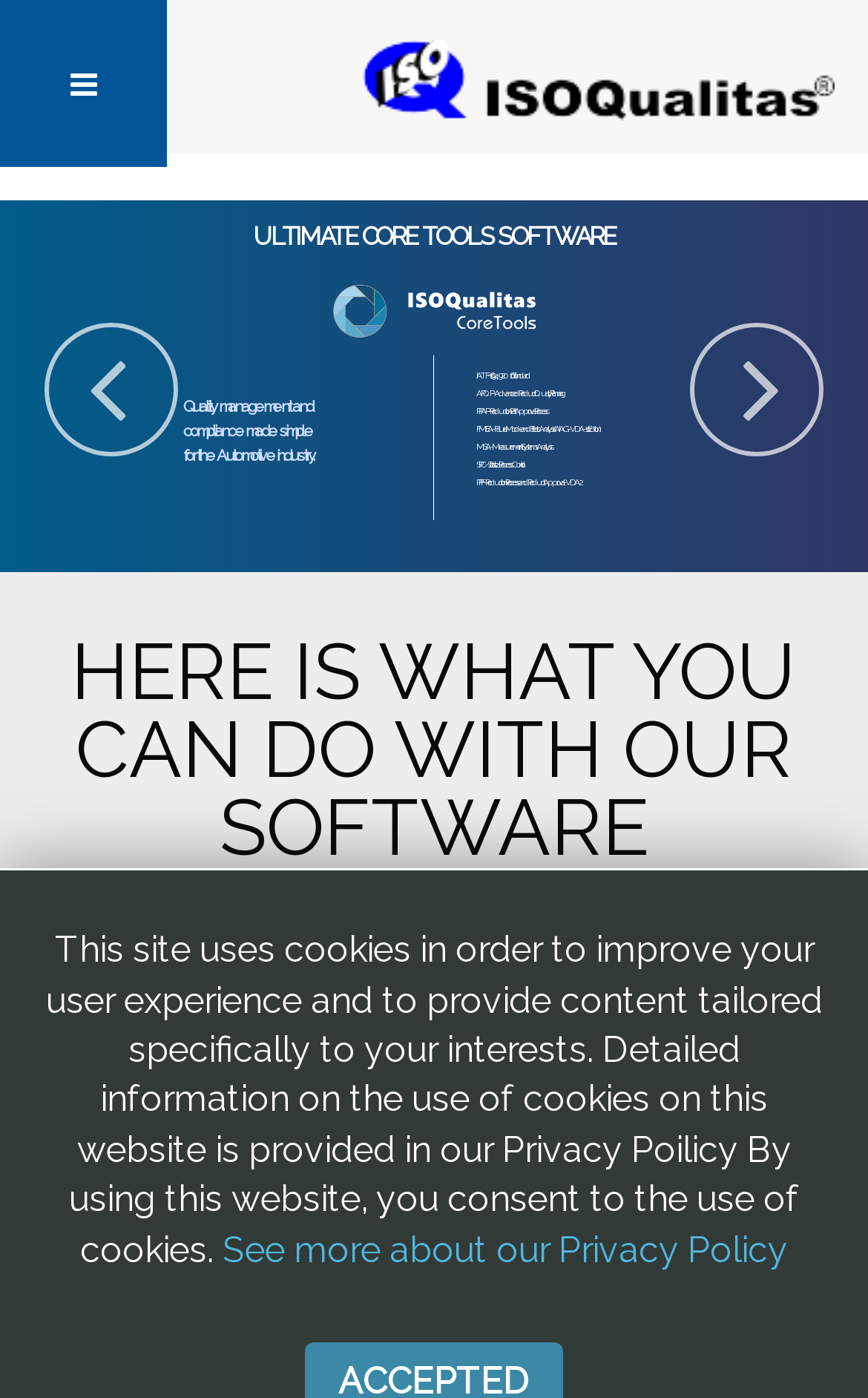What is the company name?
Using the visual information, respond with a single word or phrase.

ISOQualitas